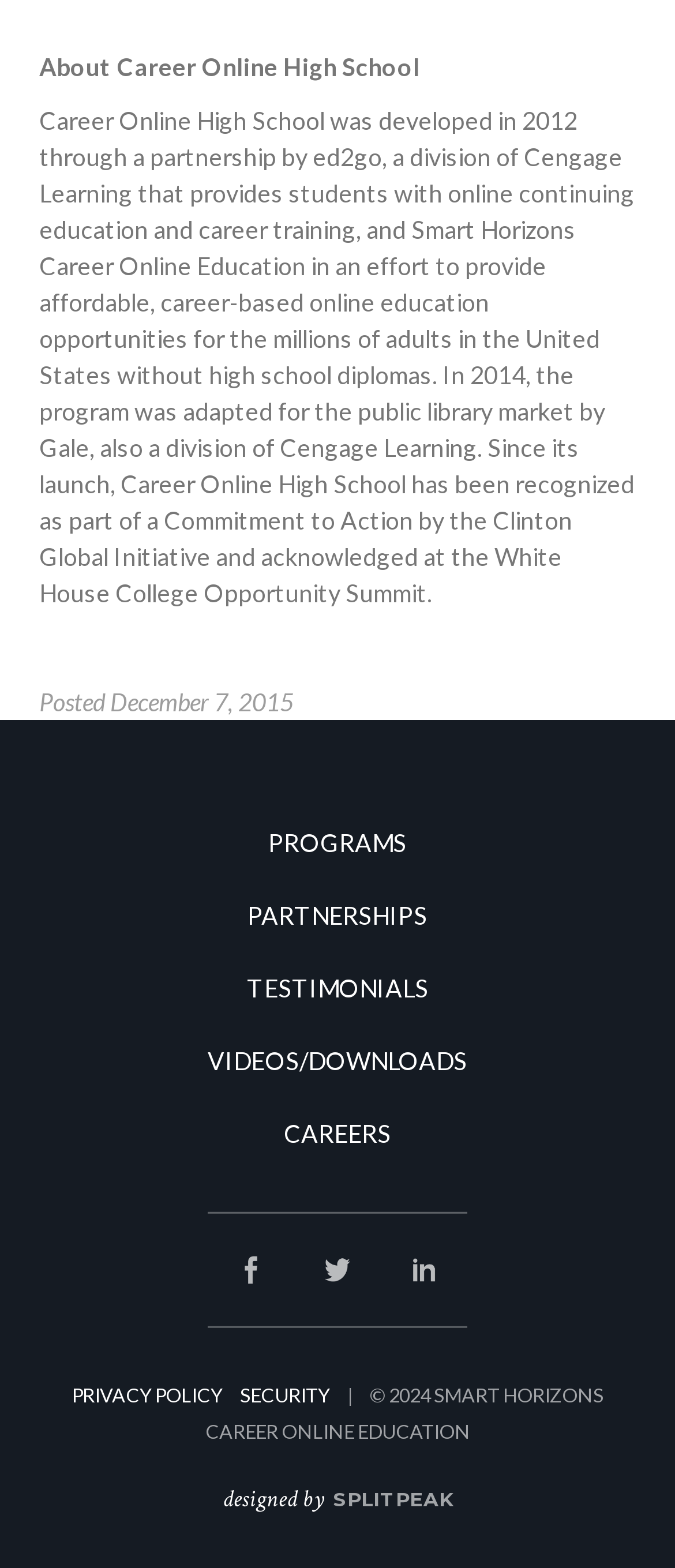What is the name of the company that designed the webpage?
Give a single word or phrase answer based on the content of the image.

SPLITPEAK